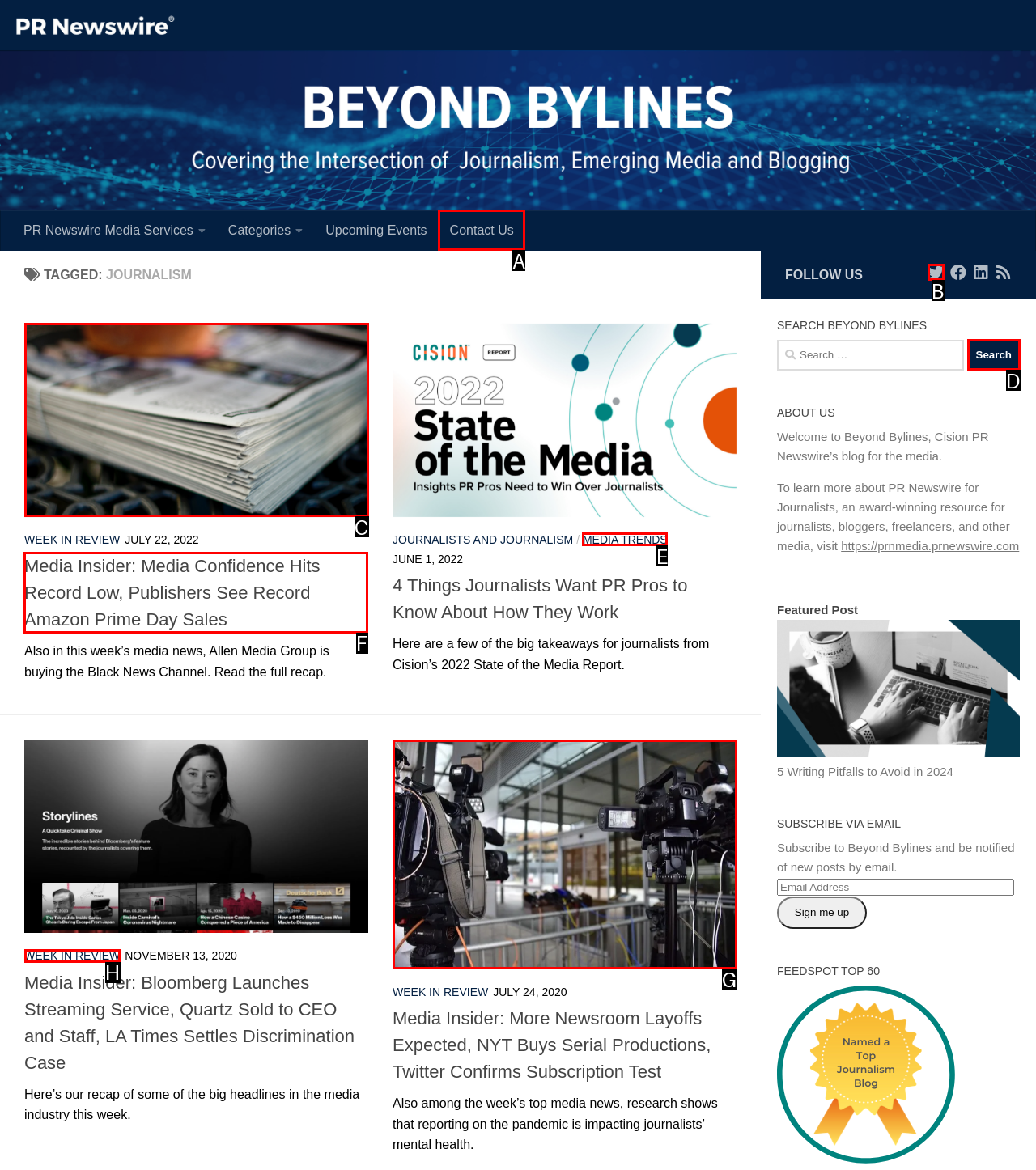Among the marked elements in the screenshot, which letter corresponds to the UI element needed for the task: Read the article about Media Insider?

F